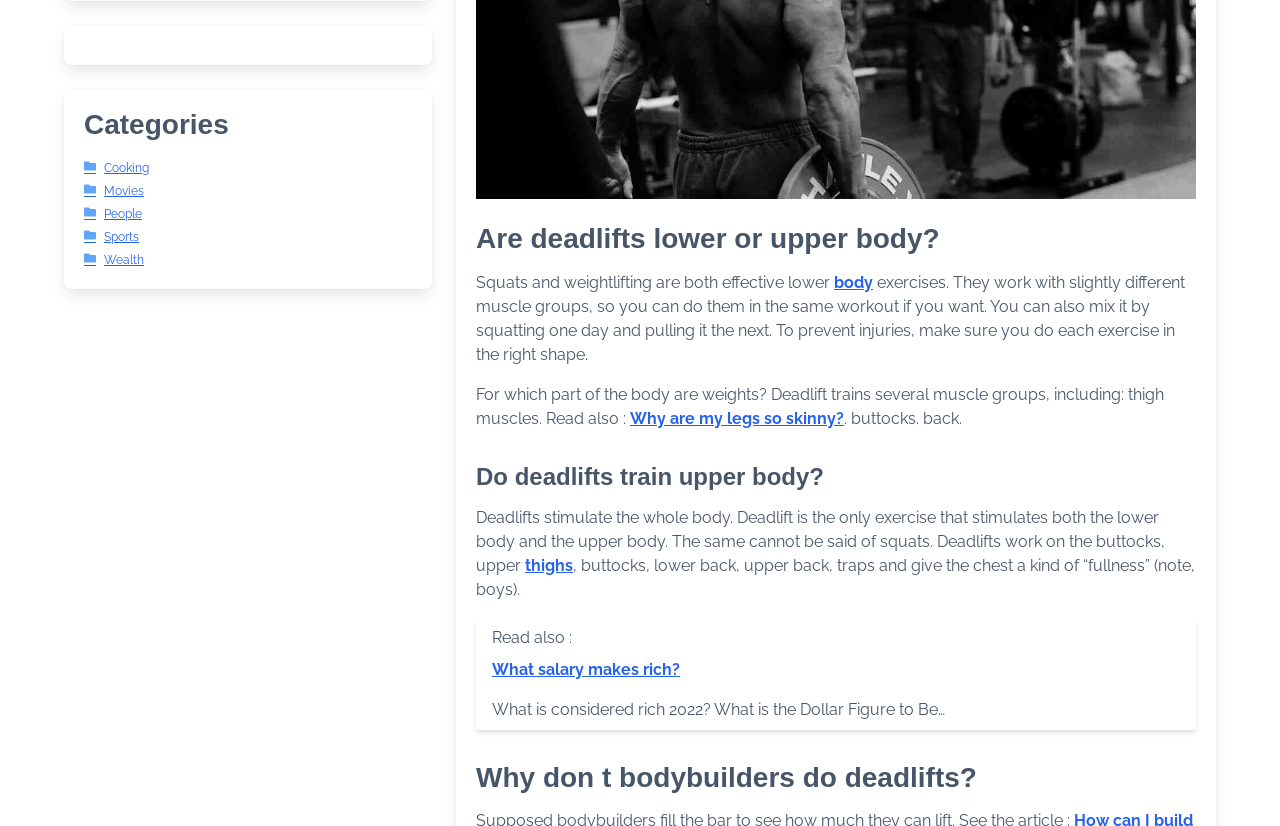Identify and provide the bounding box for the element described by: "Movies".

[0.066, 0.222, 0.112, 0.239]